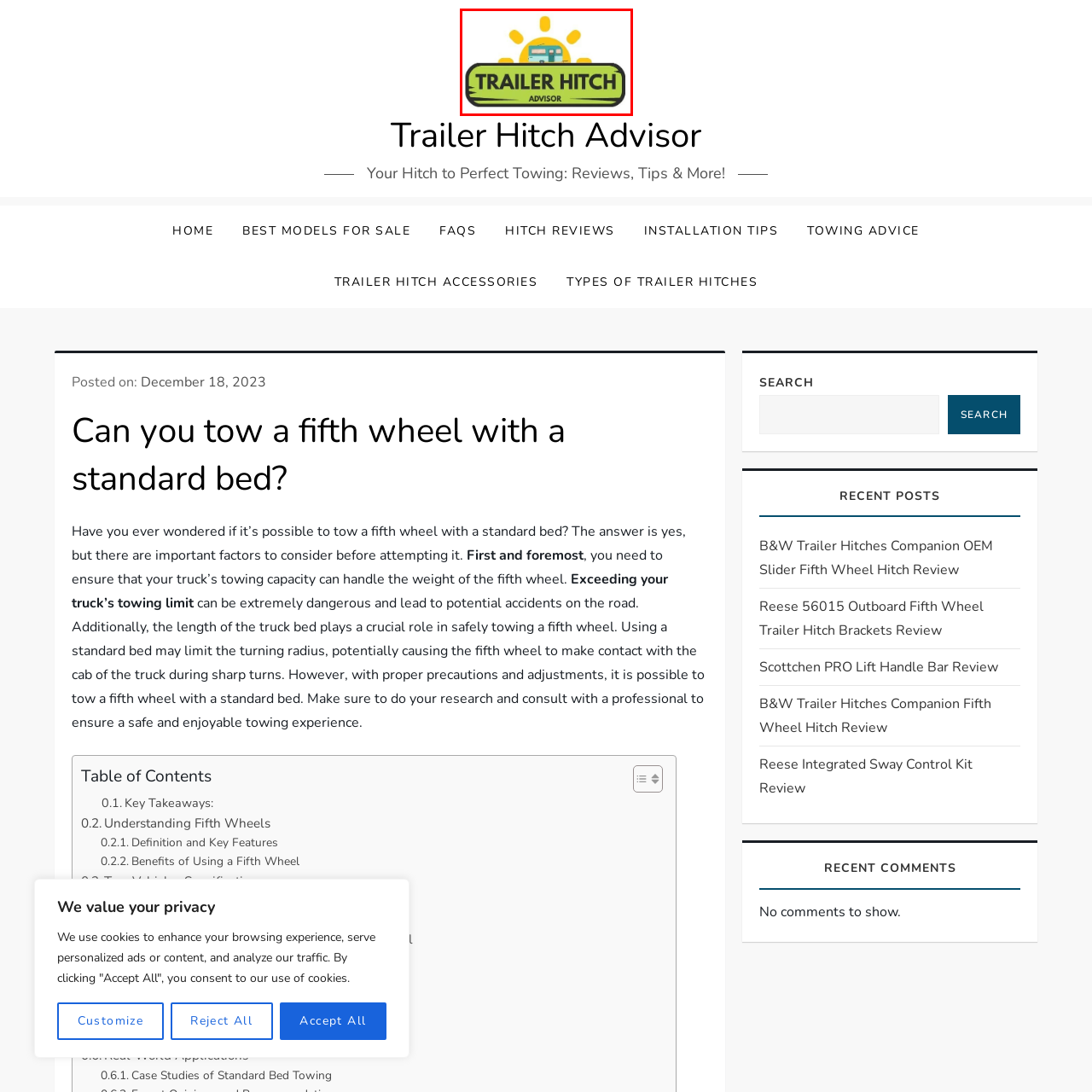Direct your attention to the image contained by the red frame and provide a detailed response to the following question, utilizing the visual data from the image:
What is the font size of 'ADVISOR' compared to 'TRAILER HITCH'?

The caption states that the word 'ADVISOR' is presented in a smaller font compared to 'TRAILER HITCH', indicating a size difference between the two text elements.